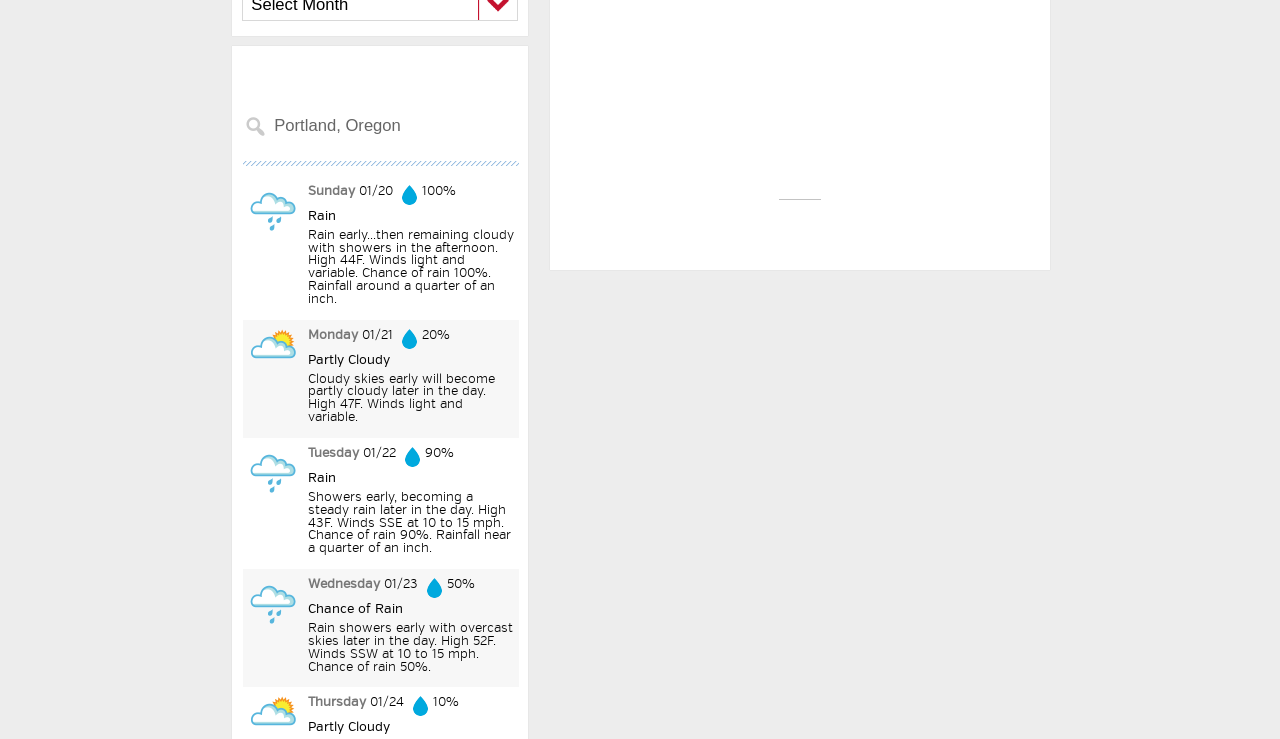Identify the bounding box coordinates for the UI element described as follows: input value="Portland, Oregon" value="Portland, Oregon". Use the format (top-left x, top-left y, bottom-right x, bottom-right y) and ensure all values are floating point numbers between 0 and 1.

[0.19, 0.131, 0.504, 0.21]